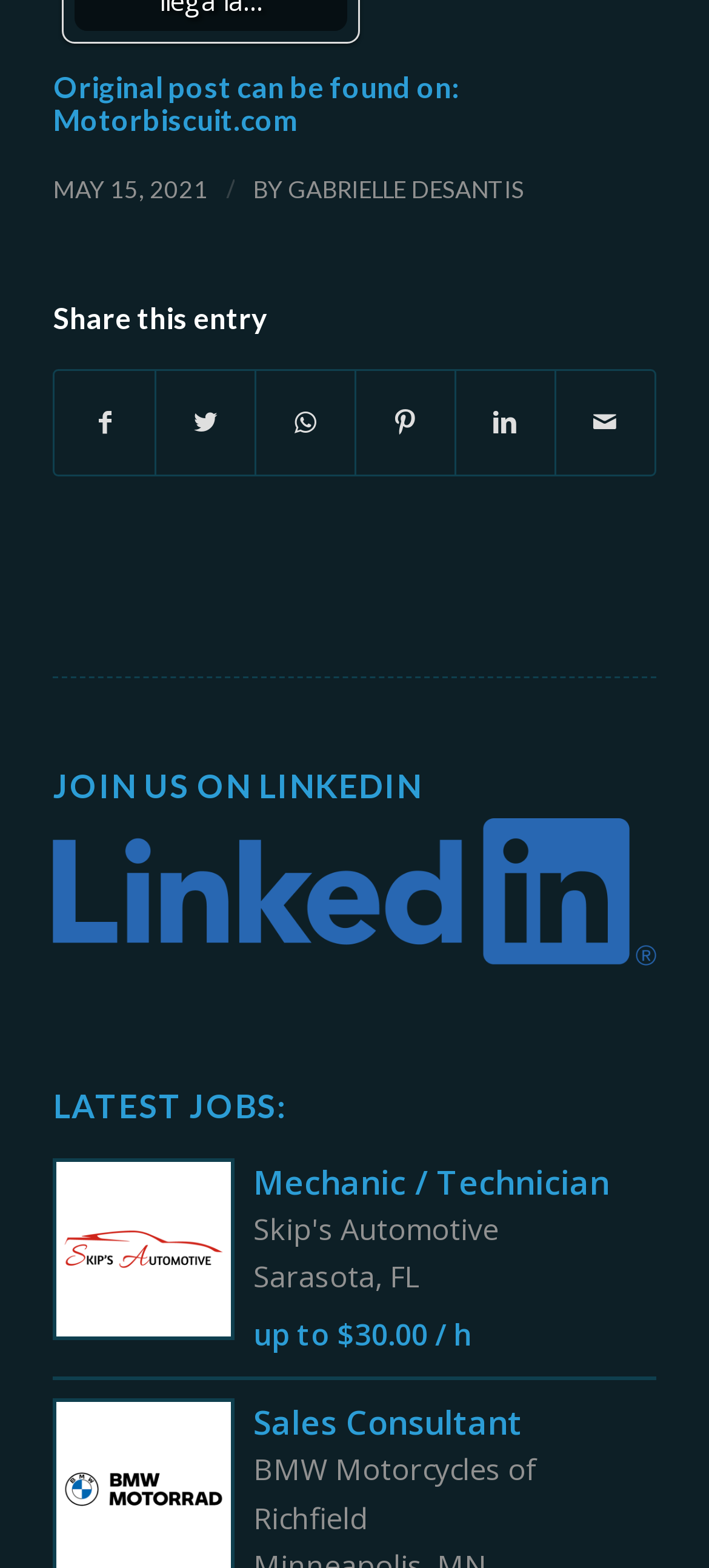Please identify the bounding box coordinates of the element's region that needs to be clicked to fulfill the following instruction: "Share this entry on Facebook". The bounding box coordinates should consist of four float numbers between 0 and 1, i.e., [left, top, right, bottom].

[0.078, 0.237, 0.218, 0.302]